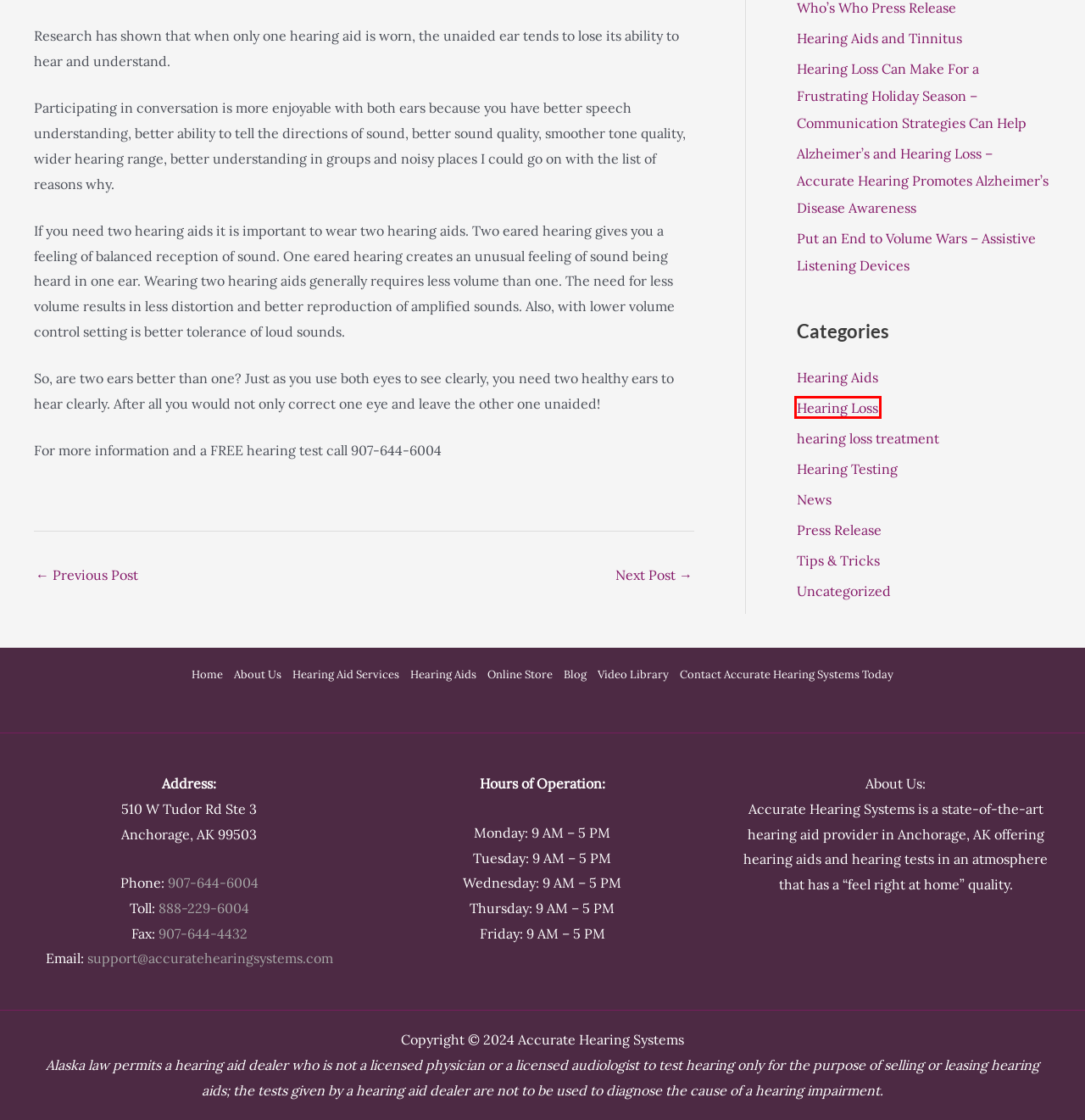Analyze the screenshot of a webpage that features a red rectangle bounding box. Pick the webpage description that best matches the new webpage you would see after clicking on the element within the red bounding box. Here are the candidates:
A. Hearing Loss Archives - Accurate Hearing Systems
B. Uncategorized Archives - Accurate Hearing Systems
C. Order Hearing Products Online | Maintenance & Batteries
D. Hearing Aids and Tinnitus - Accurate Hearing Systems
E. Hearing Testing Archives - Accurate Hearing Systems
F. Hearing Aids Archives - Accurate Hearing Systems
G. Put an End to Volume Wars - Assistive Listening Devices
H. Tips & Tricks Archives - Accurate Hearing Systems

A